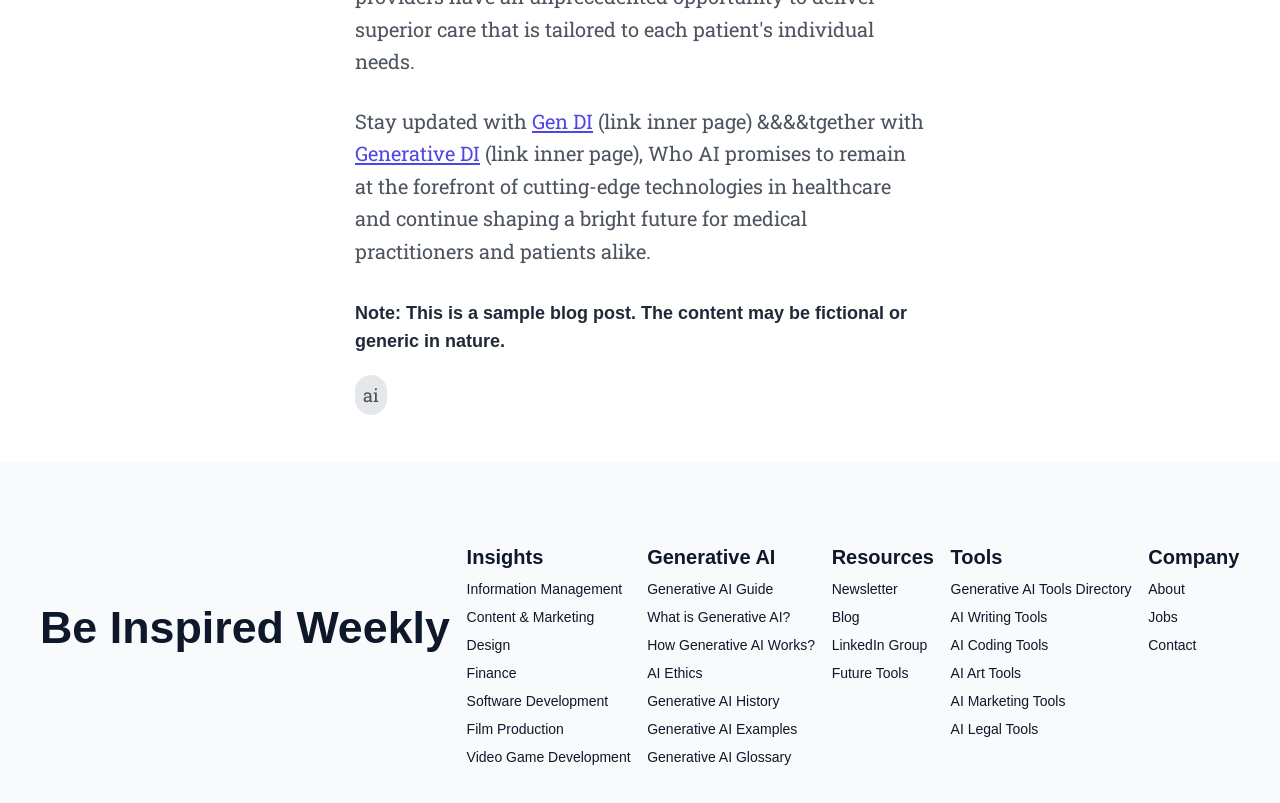Reply to the question with a brief word or phrase: What is the title of the section that contains the links 'Newsletter', 'Blog', and 'LinkedIn Group'?

Resources